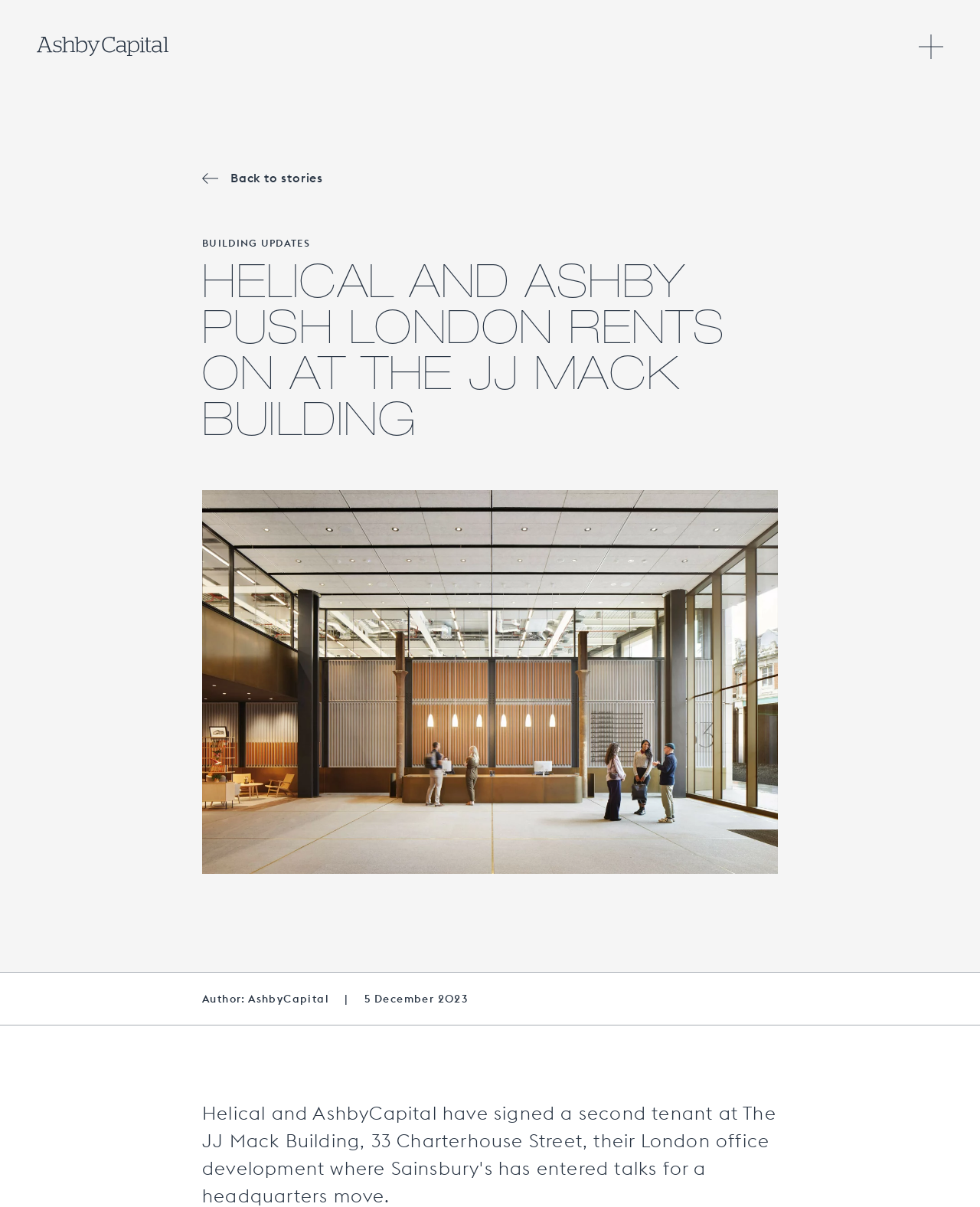What is the category of the article?
Provide a concise answer using a single word or phrase based on the image.

BUILDING UPDATES